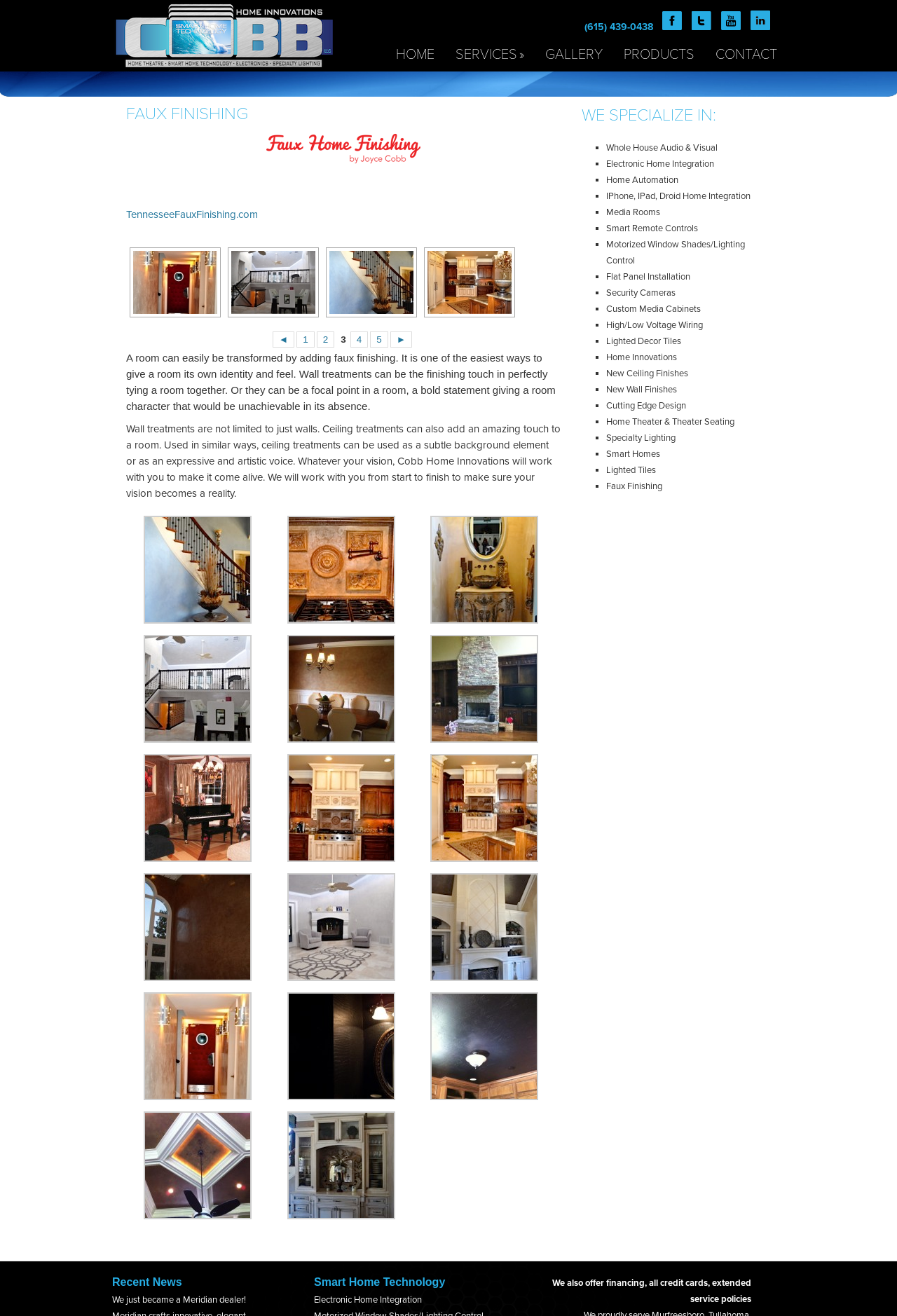Based on the image, please elaborate on the answer to the following question:
What is the phone number on the top right?

I found the phone number by looking at the top right corner of the webpage, where I saw a static text element with the phone number (615) 439-0438.